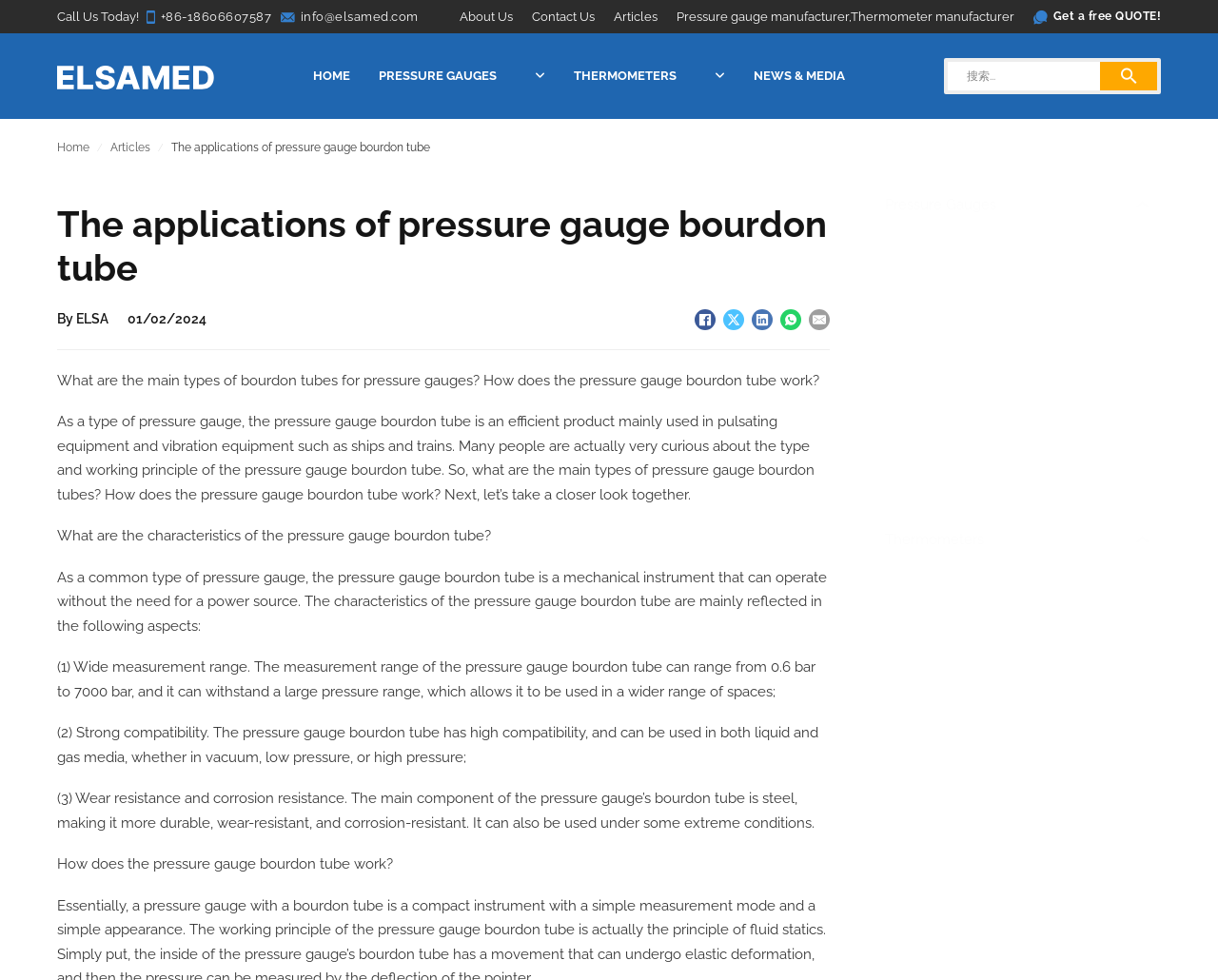Can you find the bounding box coordinates for the element to click on to achieve the instruction: "Search for something"?

[0.775, 0.059, 0.953, 0.096]